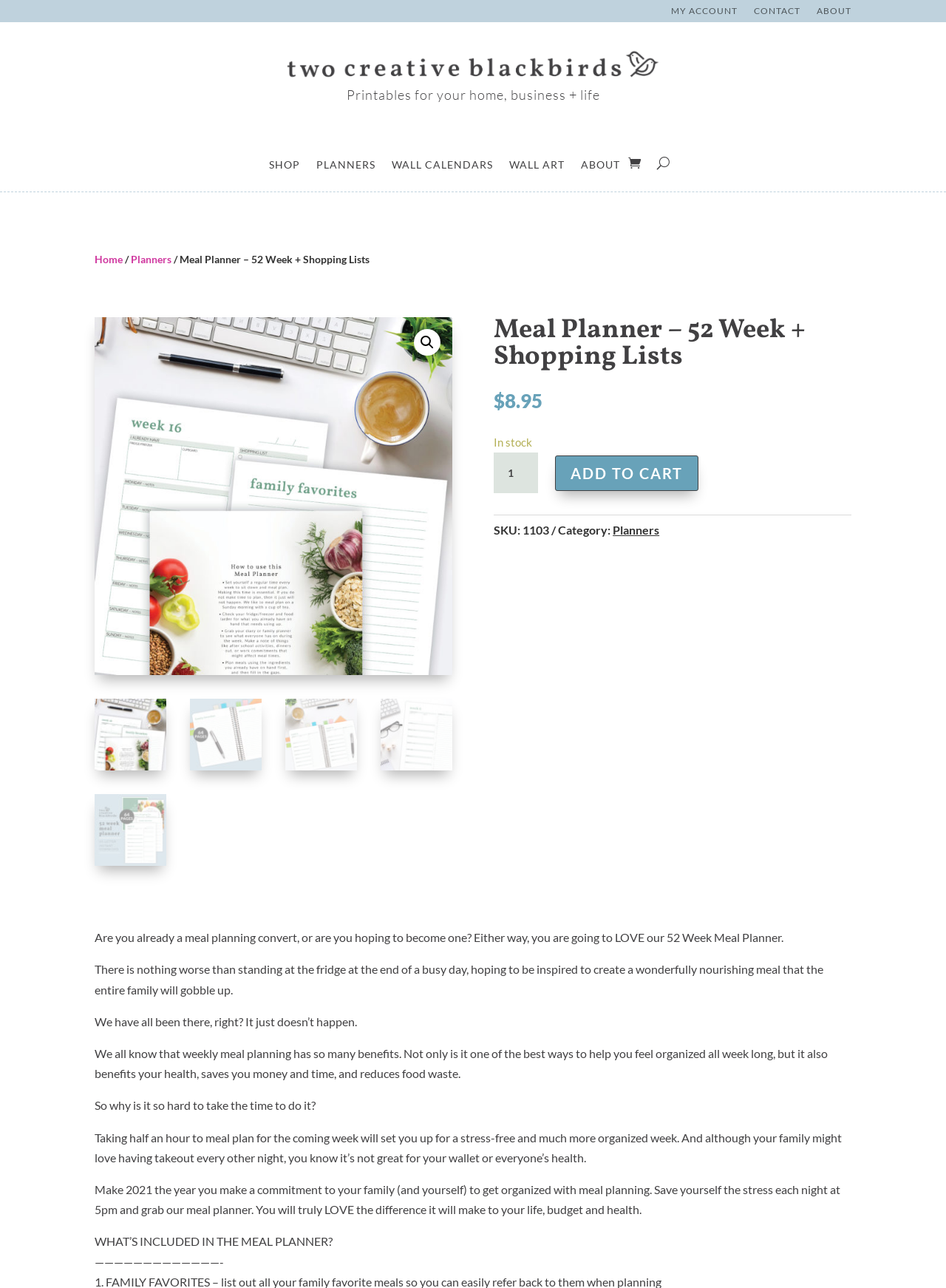Locate the bounding box of the UI element described by: "🔍" in the given webpage screenshot.

[0.437, 0.255, 0.465, 0.276]